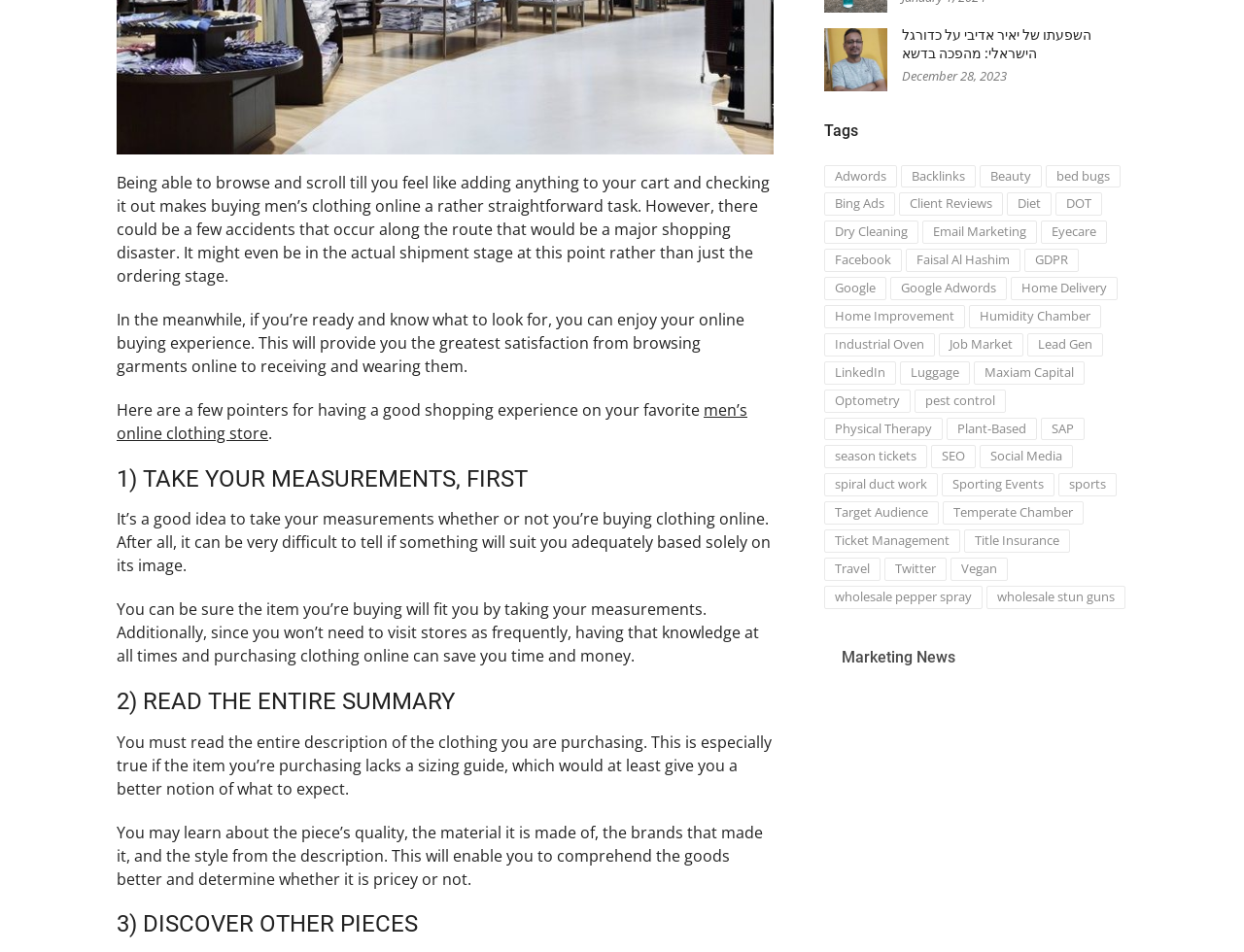Based on the element description, predict the bounding box coordinates (top-left x, top-left y, bottom-right x, bottom-right y) for the UI element in the screenshot: Eyecare

[0.837, 0.232, 0.89, 0.256]